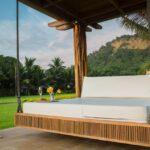Describe all the aspects of the image extensively.

The image features a serene outdoor setting showcasing a beautifully designed hanging bed. This stylish wooden-framed mattress is elevated and surrounded by lush green grass, creating a perfect spot for relaxation. In the background, you can see a picturesque landscape with rolling hills and palm trees, enhancing the tranquil ambiance. The scene is accentuated by a vase of vibrant flowers placed elegantly on the bed, inviting viewers to unwind and enjoy the natural beauty of the surroundings. This idyllic space epitomizes luxury and comfort in nature, making it an ideal retreat for those seeking a peaceful escape.